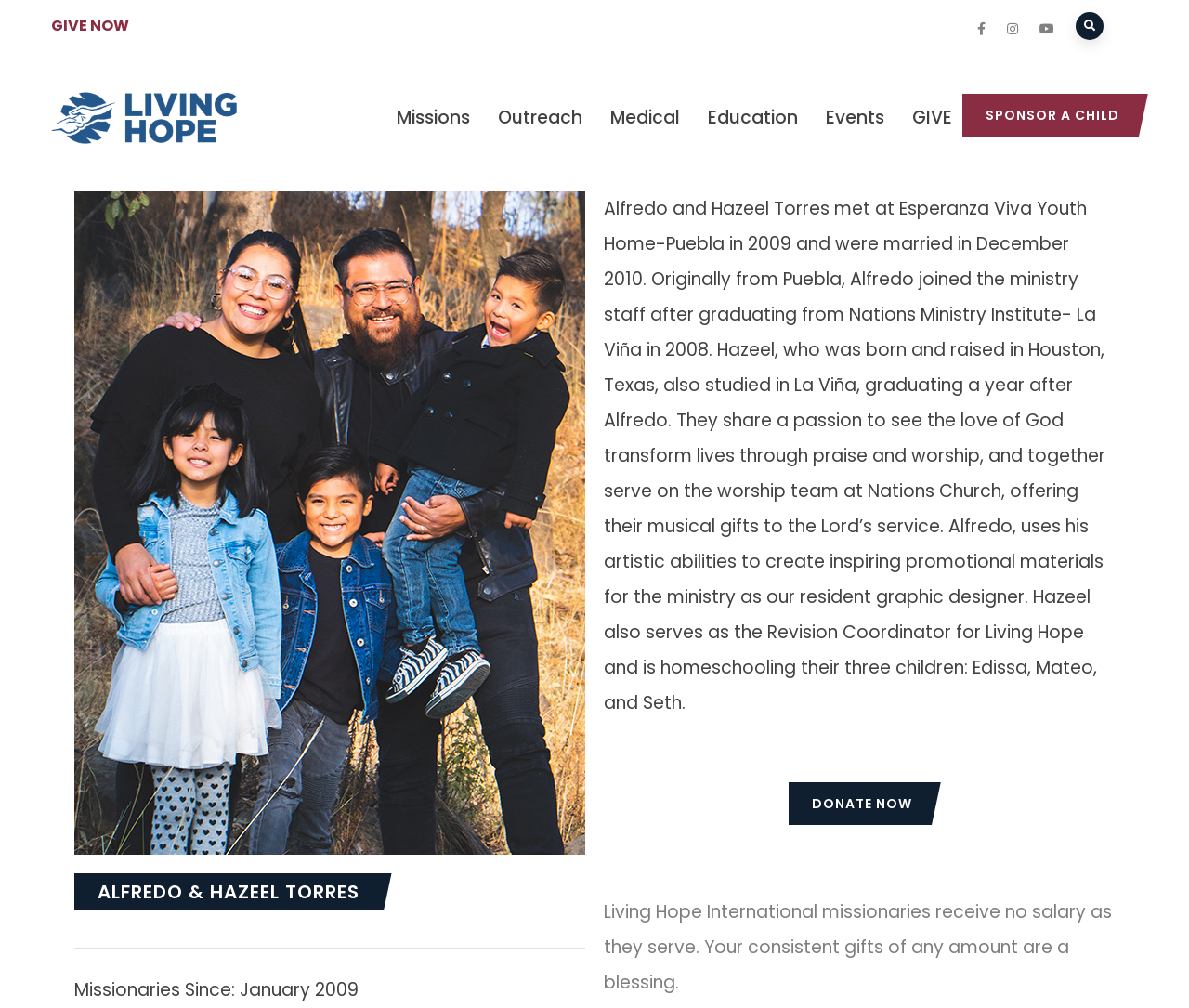Determine the bounding box coordinates of the element's region needed to click to follow the instruction: "Sponsor a child". Provide these coordinates as four float numbers between 0 and 1, formatted as [left, top, right, bottom].

[0.809, 0.093, 0.957, 0.135]